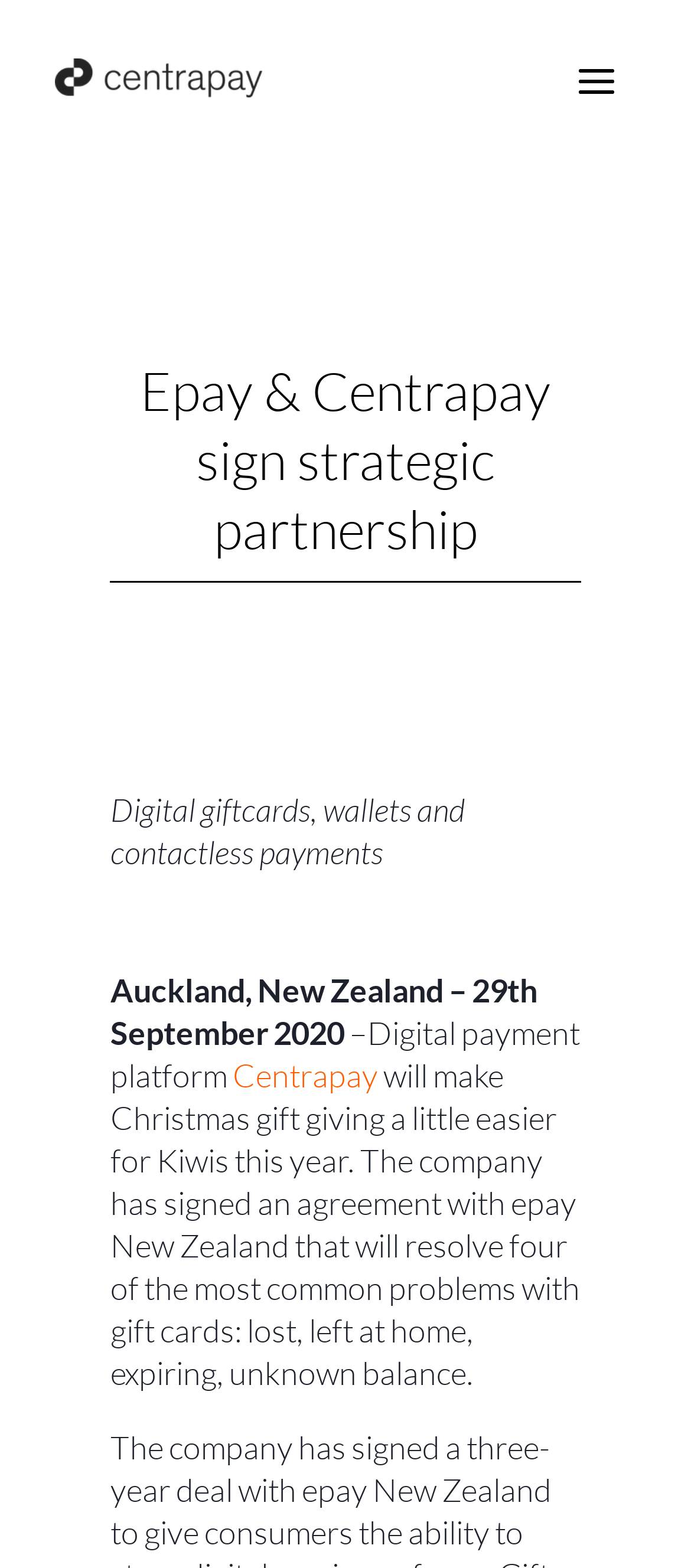Summarize the contents and layout of the webpage in detail.

The webpage appears to be a news article or press release about a strategic partnership between Epay and Centrapay. At the top, there is a link with no text, followed by a small non-breaking space character. Below this, there is a heading or title that reads "Digital giftcards, wallets and contactless payments". 

To the right of the title, there is a subheading that provides the location and date of the news, "Auckland, New Zealand – 29th September 2020". Below this, there is a brief description of Centrapay as a "Digital payment platform". 

Next to the description, there is a link to Centrapay's website. The main content of the article starts below this, describing how Centrapay's partnership with Epay will make Christmas gift giving easier for Kiwis by resolving common problems with gift cards, such as losing them, leaving them at home, expiration, and unknown balances.